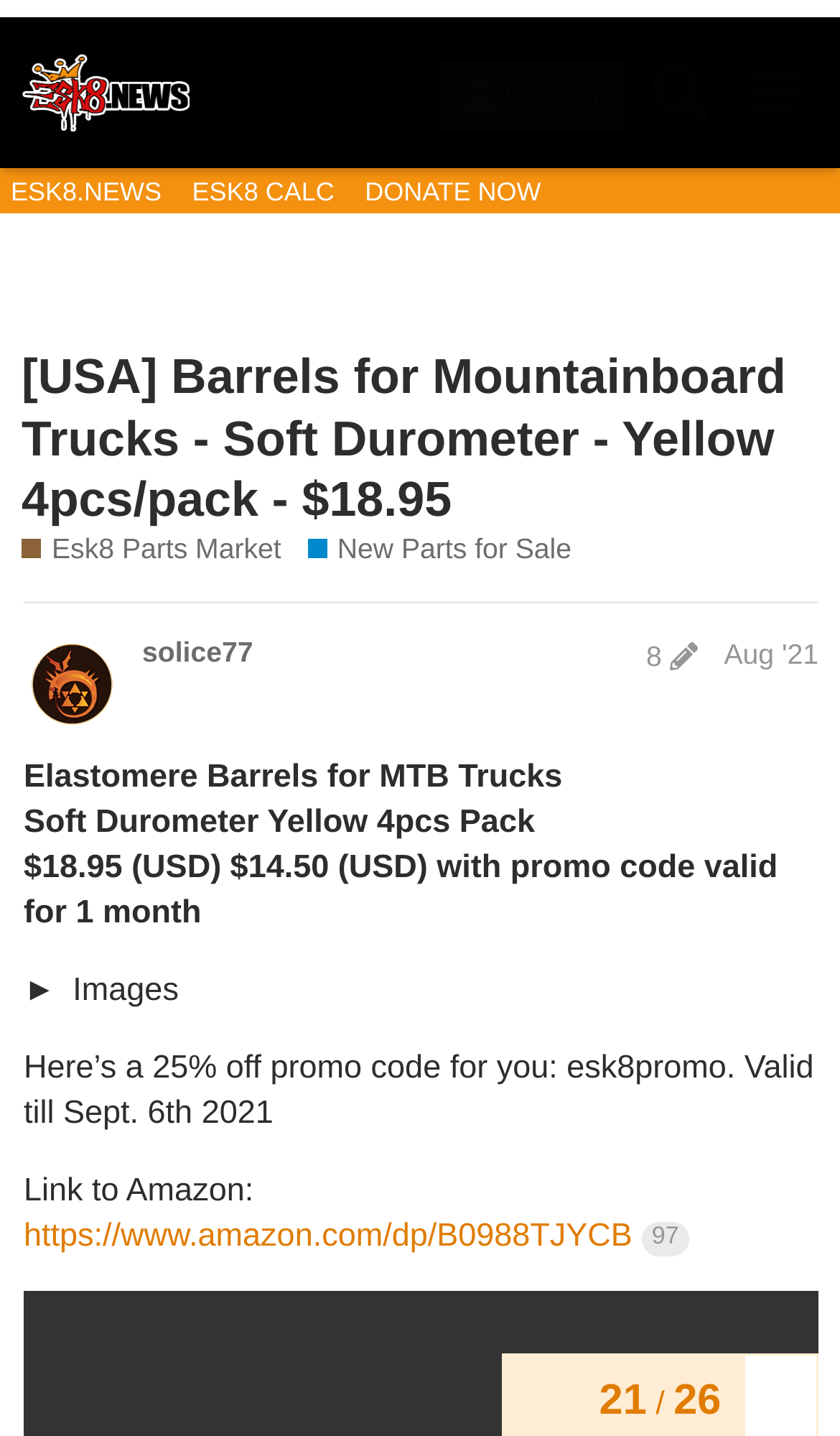Please determine the bounding box coordinates of the element to click on in order to accomplish the following task: "Click on the 'Log In' button". Ensure the coordinates are four float numbers ranging from 0 to 1, i.e., [left, top, right, bottom].

[0.523, 0.03, 0.743, 0.08]